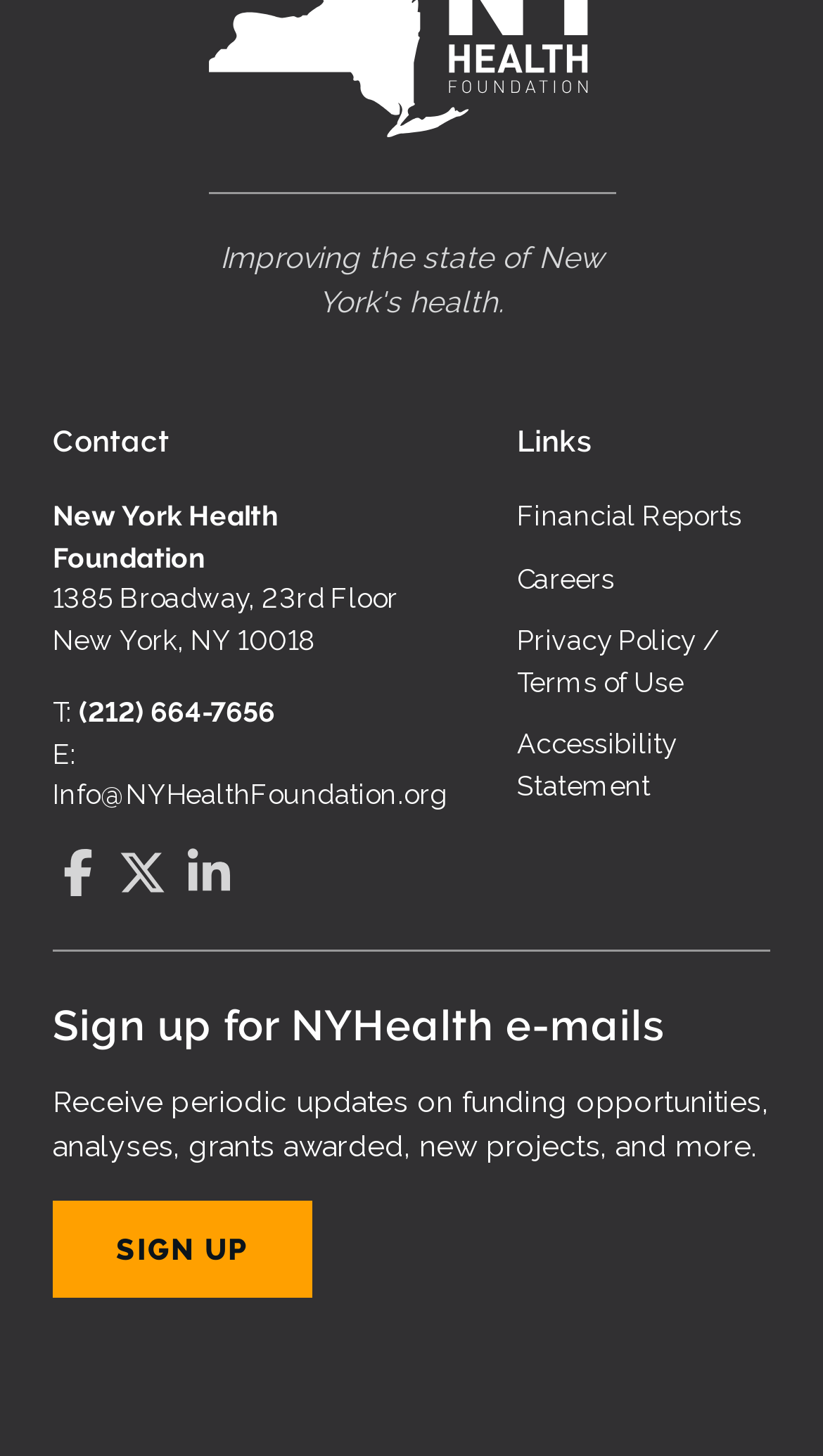What is the phone number of the New York Health Foundation?
Using the image as a reference, answer the question in detail.

I found the phone number by looking at the static text elements under the 'Contact' heading, which provides the phone number as '(212) 664-7656'.